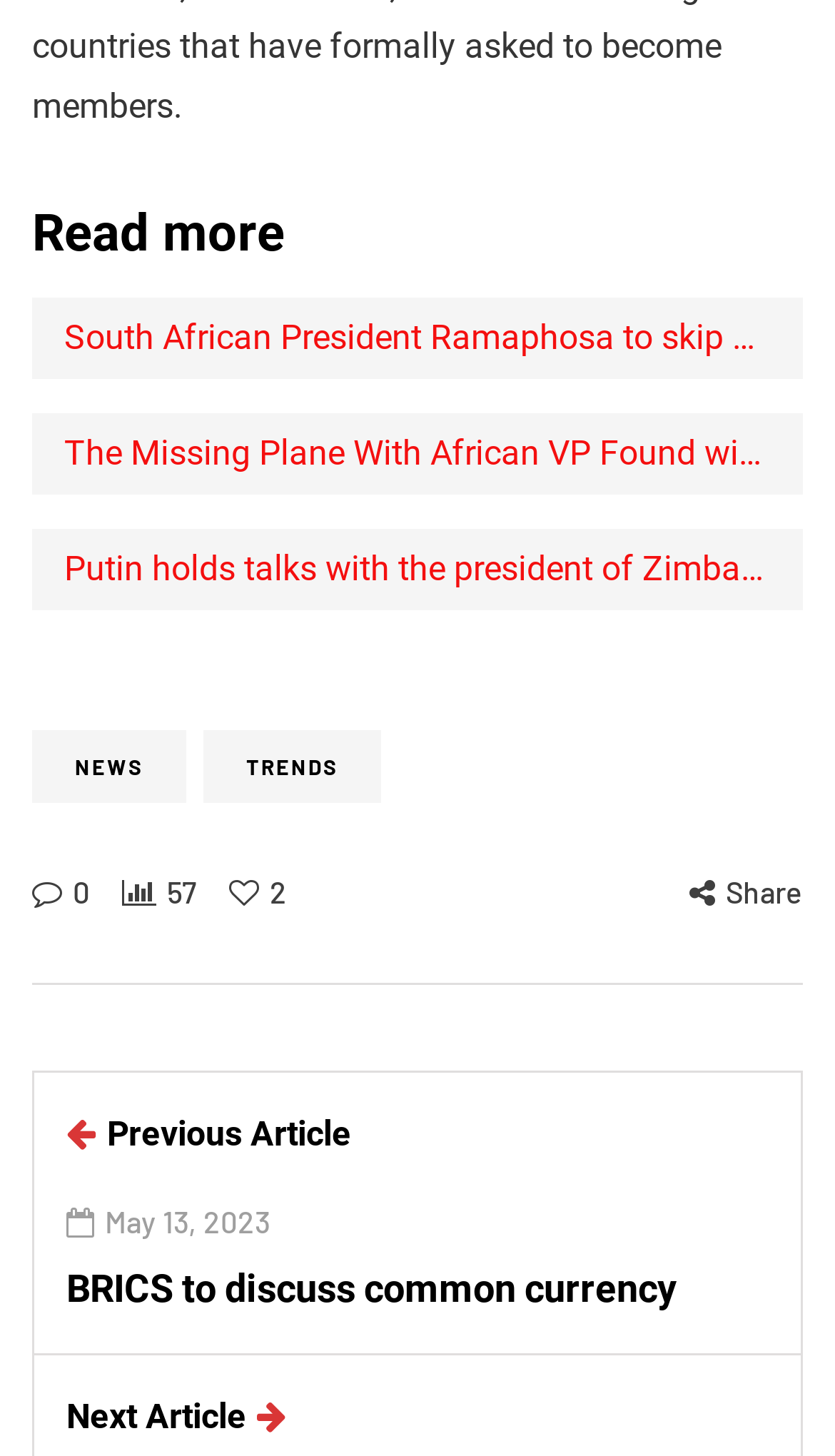Specify the bounding box coordinates for the region that must be clicked to perform the given instruction: "Go to NEWS page".

[0.038, 0.501, 0.223, 0.551]